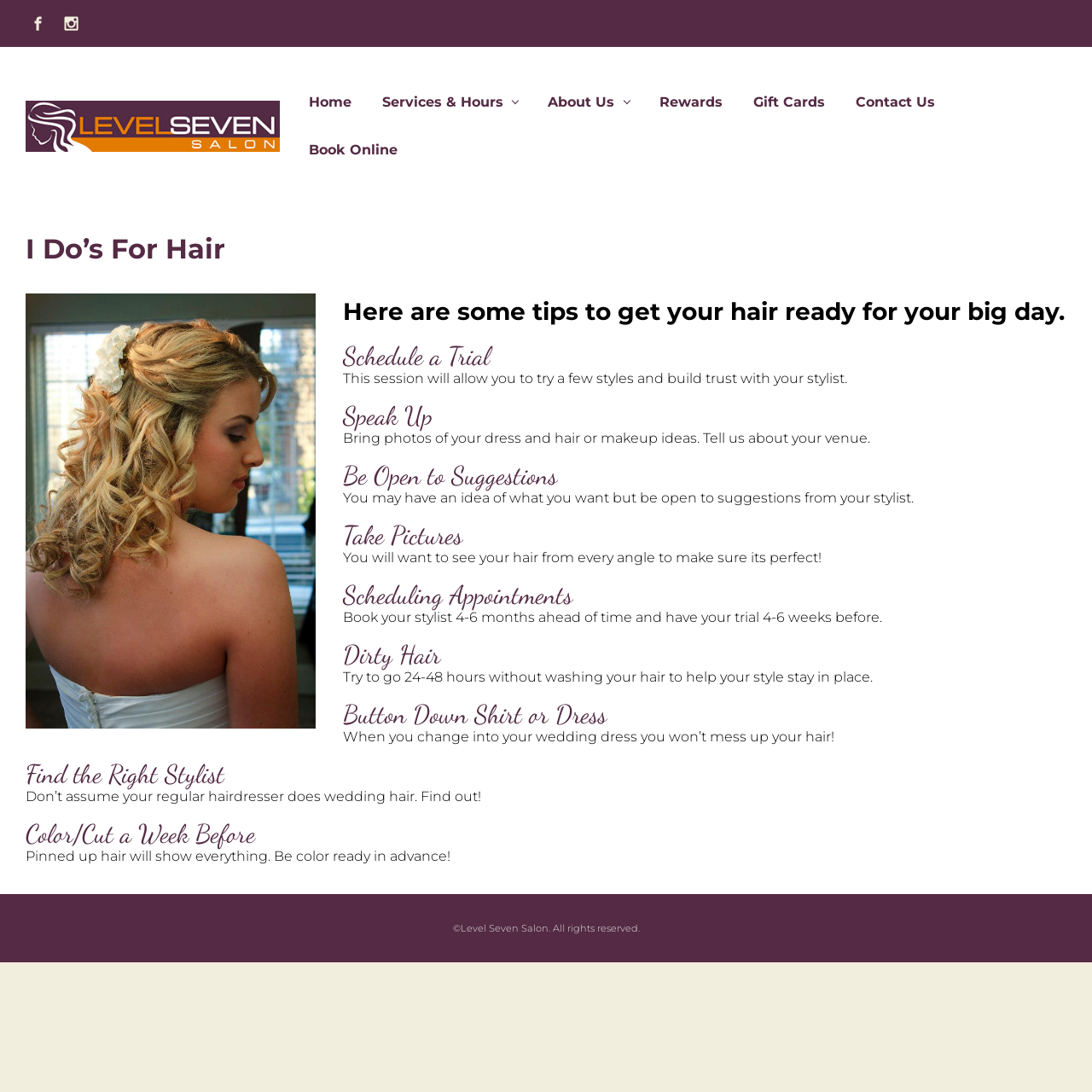Using the provided element description: "About Us", determine the bounding box coordinates of the corresponding UI element in the screenshot.

[0.496, 0.072, 0.582, 0.116]